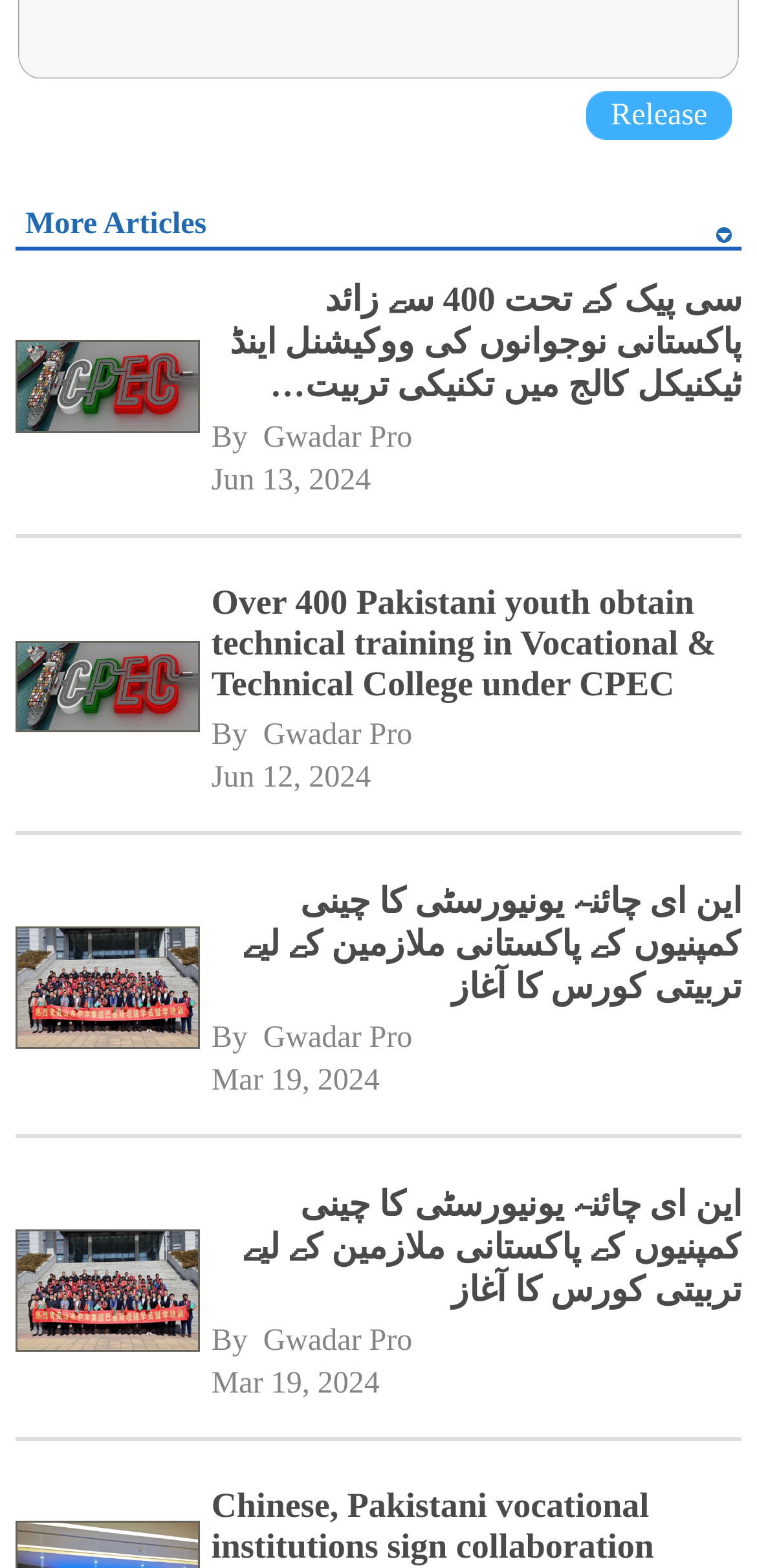Is there a button on this webpage?
From the image, respond using a single word or phrase.

Yes